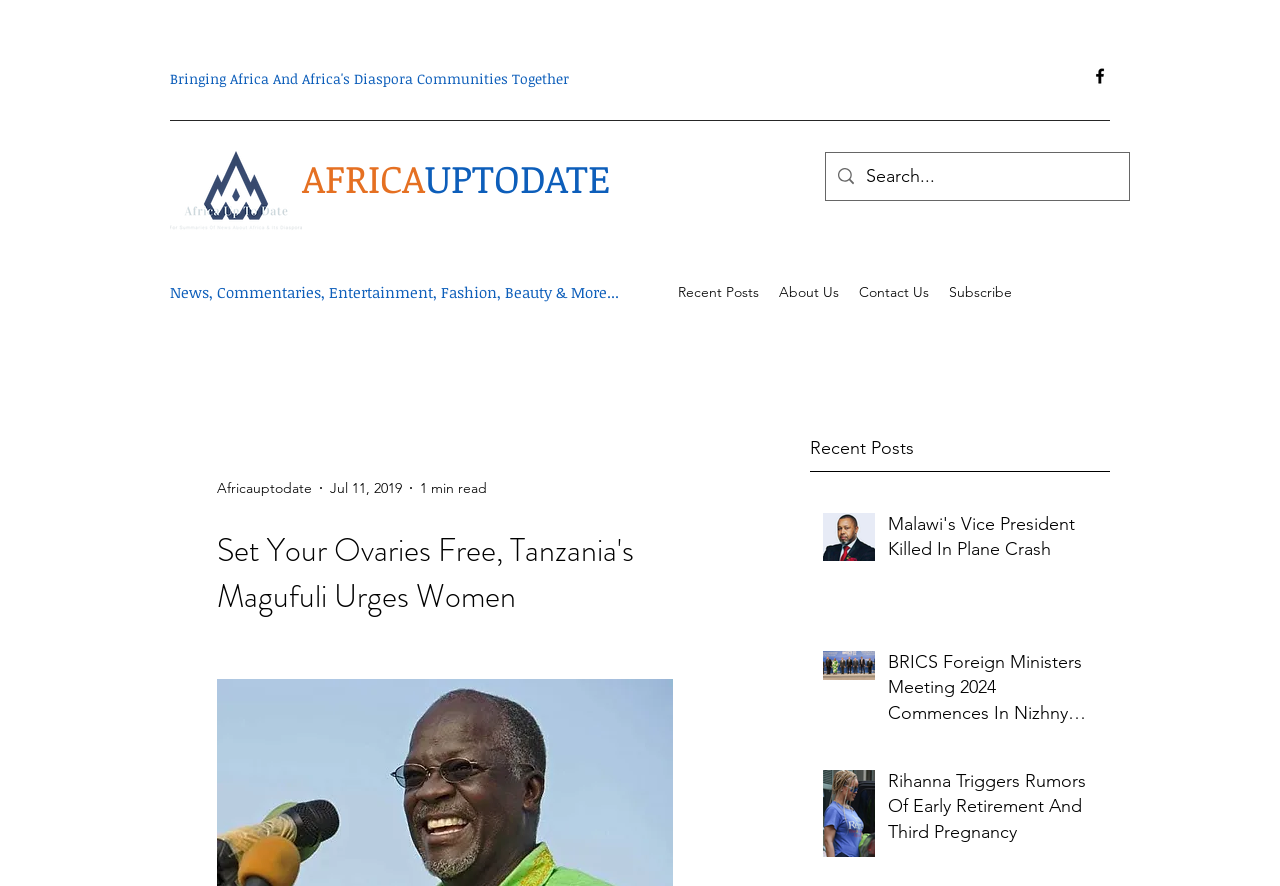Identify the bounding box coordinates for the element you need to click to achieve the following task: "Read the article about Malawi's Vice President". Provide the bounding box coordinates as four float numbers between 0 and 1, in the form [left, top, right, bottom].

[0.694, 0.578, 0.858, 0.644]